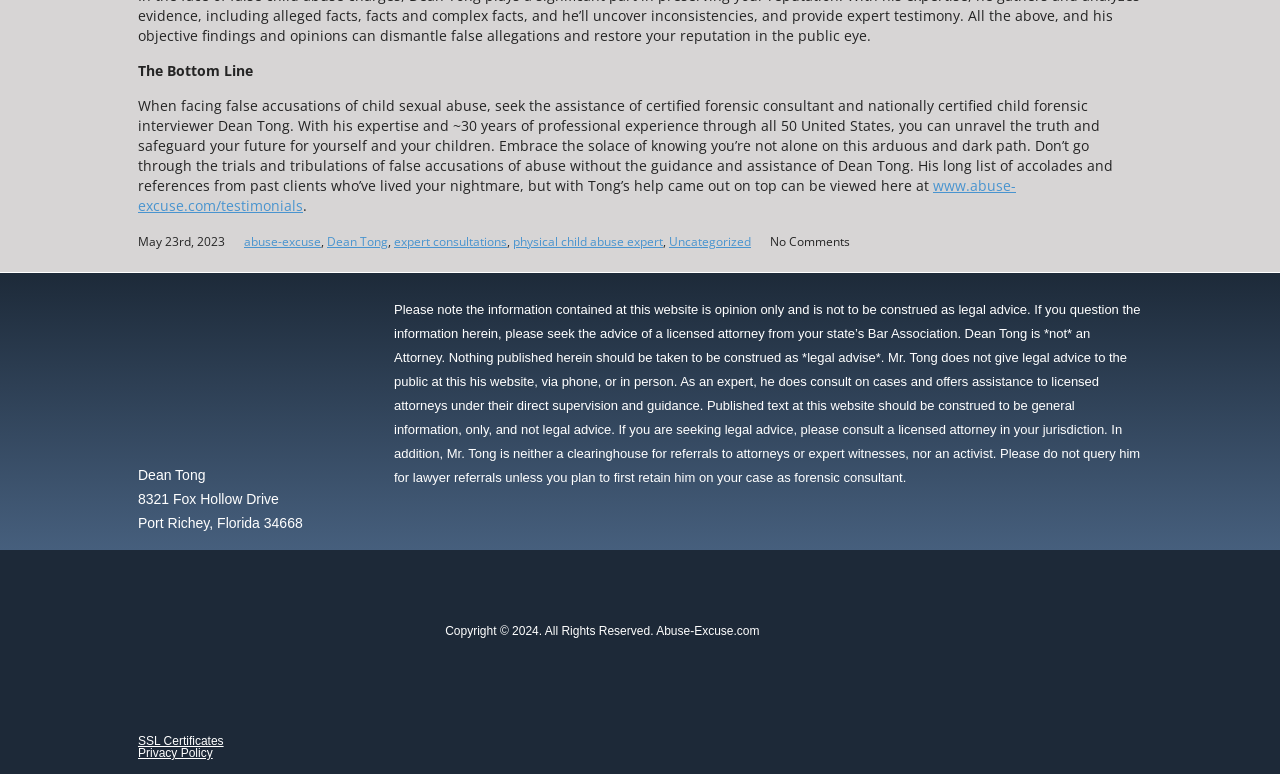Highlight the bounding box coordinates of the element you need to click to perform the following instruction: "Check the website's privacy policy."

[0.108, 0.964, 0.166, 0.982]